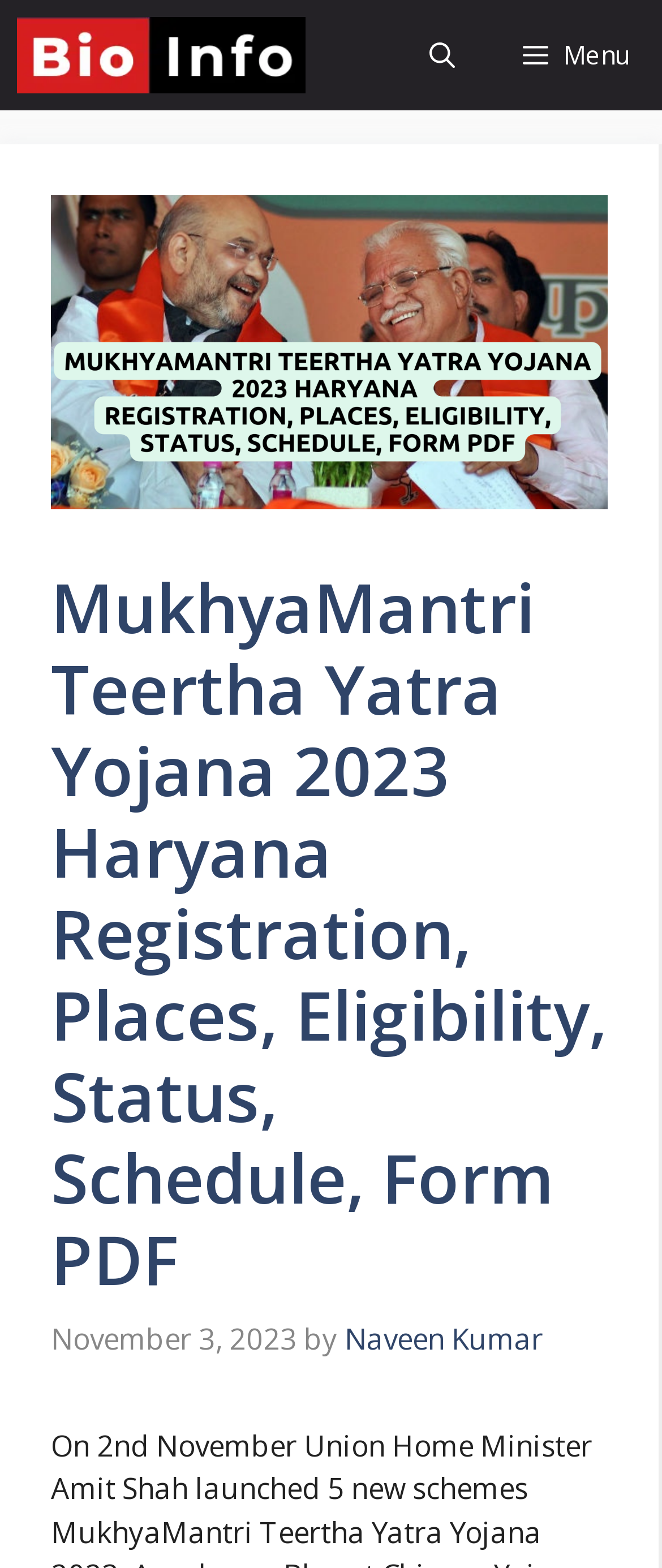Using the element description: "Menu", determine the bounding box coordinates. The coordinates should be in the format [left, top, right, bottom], with values between 0 and 1.

[0.738, 0.0, 1.0, 0.07]